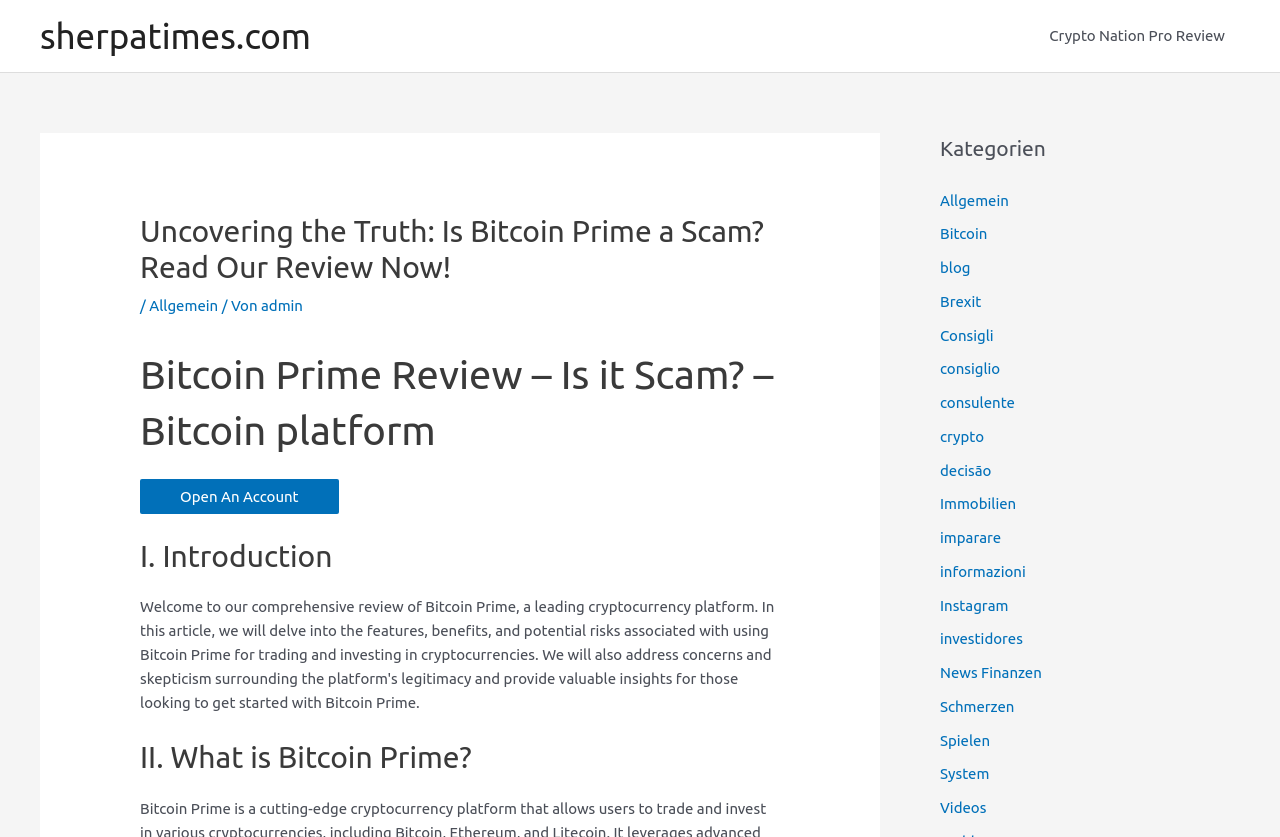Locate the bounding box coordinates of the item that should be clicked to fulfill the instruction: "Explore the 'Kategorien' section".

[0.734, 0.159, 0.969, 0.197]